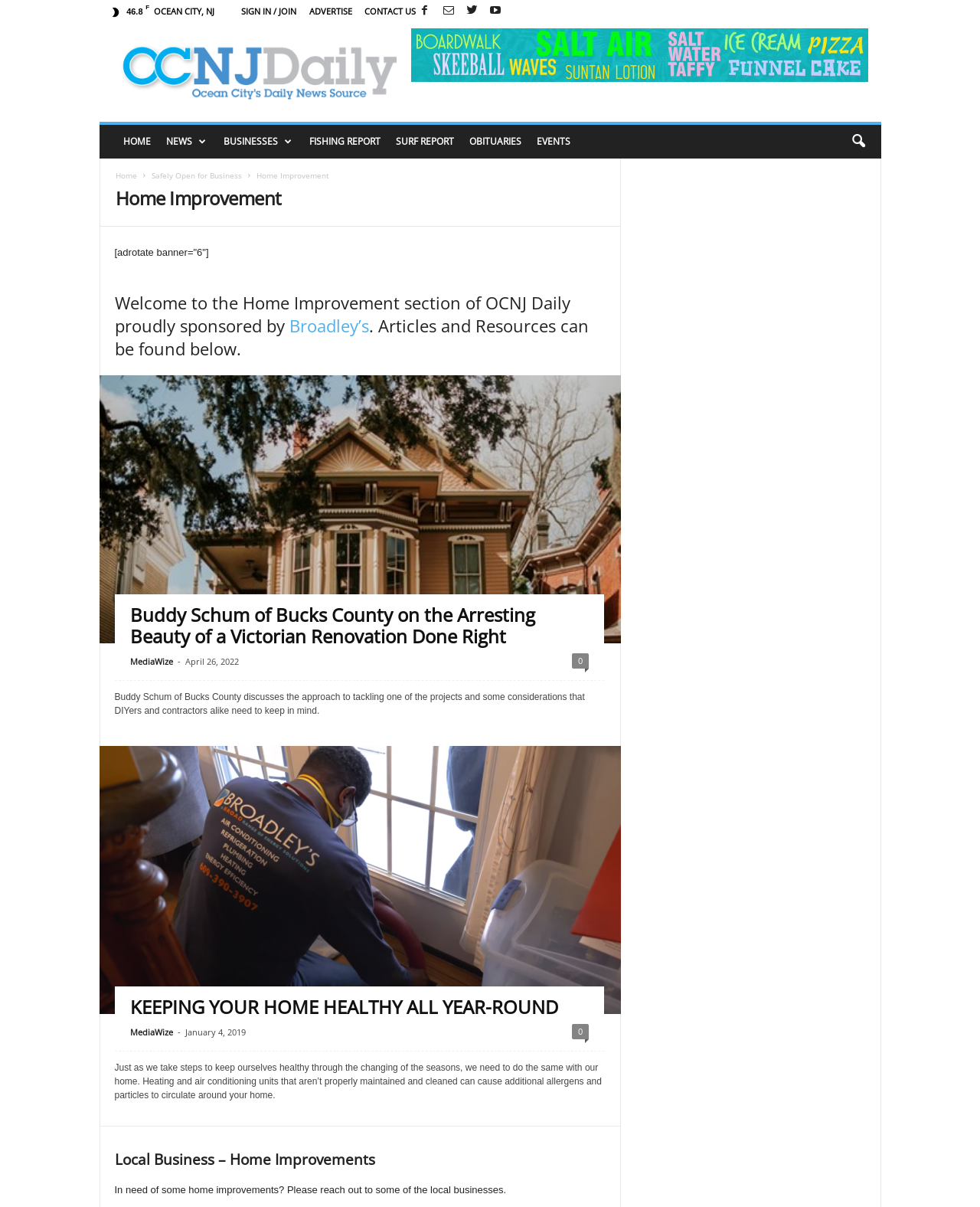What is the current temperature?
Please provide a detailed answer to the question.

The current temperature is displayed at the top of the webpage, with a static text element showing '46.8' followed by a static text element showing 'F'.